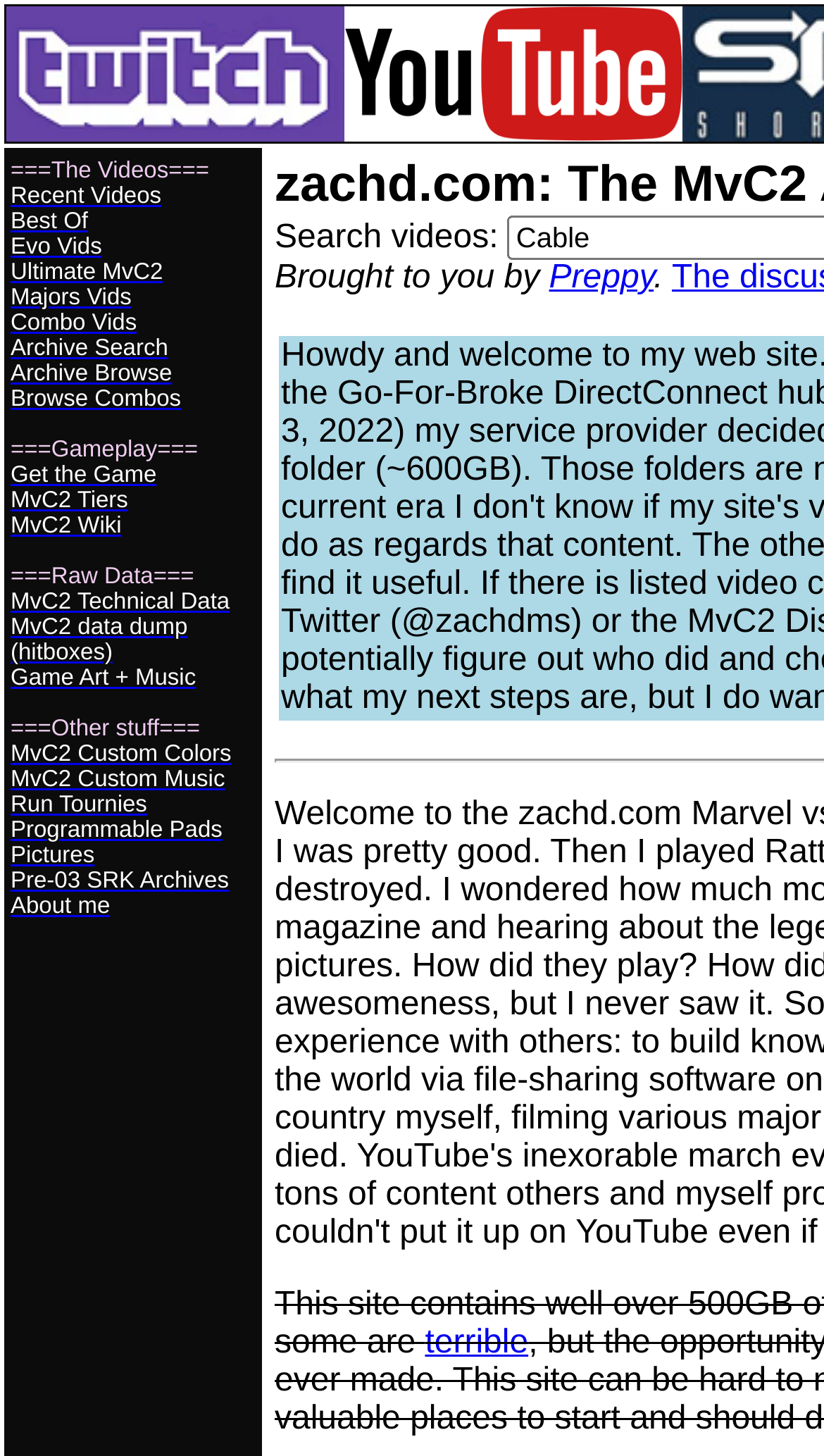Answer briefly with one word or phrase:
What type of videos are featured on this website?

Video game videos